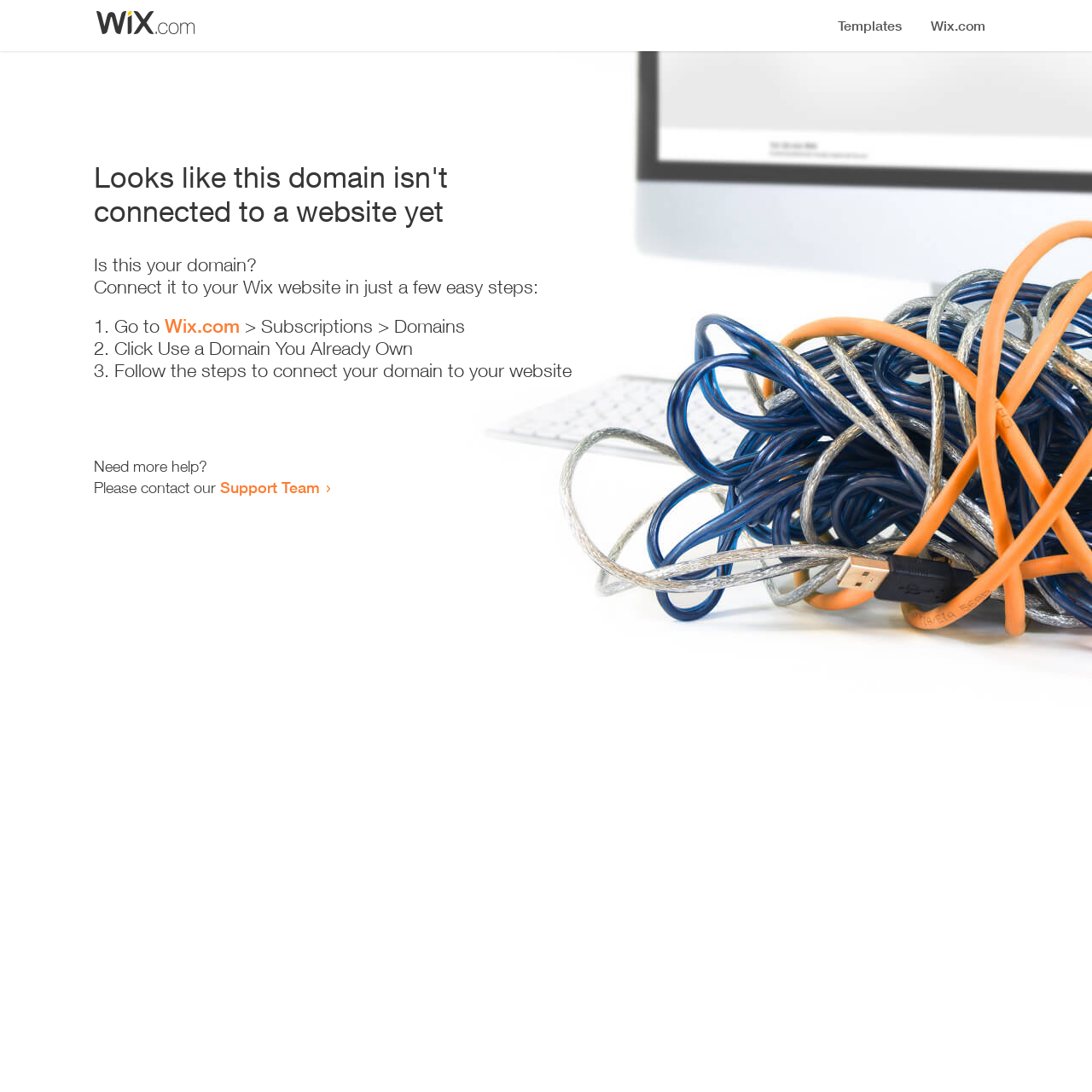Describe all the key features and sections of the webpage thoroughly.

The webpage appears to be an error page, indicating that a domain is not connected to a website yet. At the top, there is a small image, likely a logo or icon. Below the image, a prominent heading reads "Looks like this domain isn't connected to a website yet". 

Underneath the heading, there is a series of instructions to connect the domain to a Wix website. The instructions are presented in a step-by-step format, with each step numbered and accompanied by a brief description. The first step is to go to Wix.com, followed by navigating to the Subscriptions and Domains section. The second step is to click "Use a Domain You Already Own", and the third step is to follow the instructions to connect the domain to the website.

At the bottom of the page, there is a section offering additional help, with a message "Need more help?" followed by an invitation to contact the Support Team via a link.